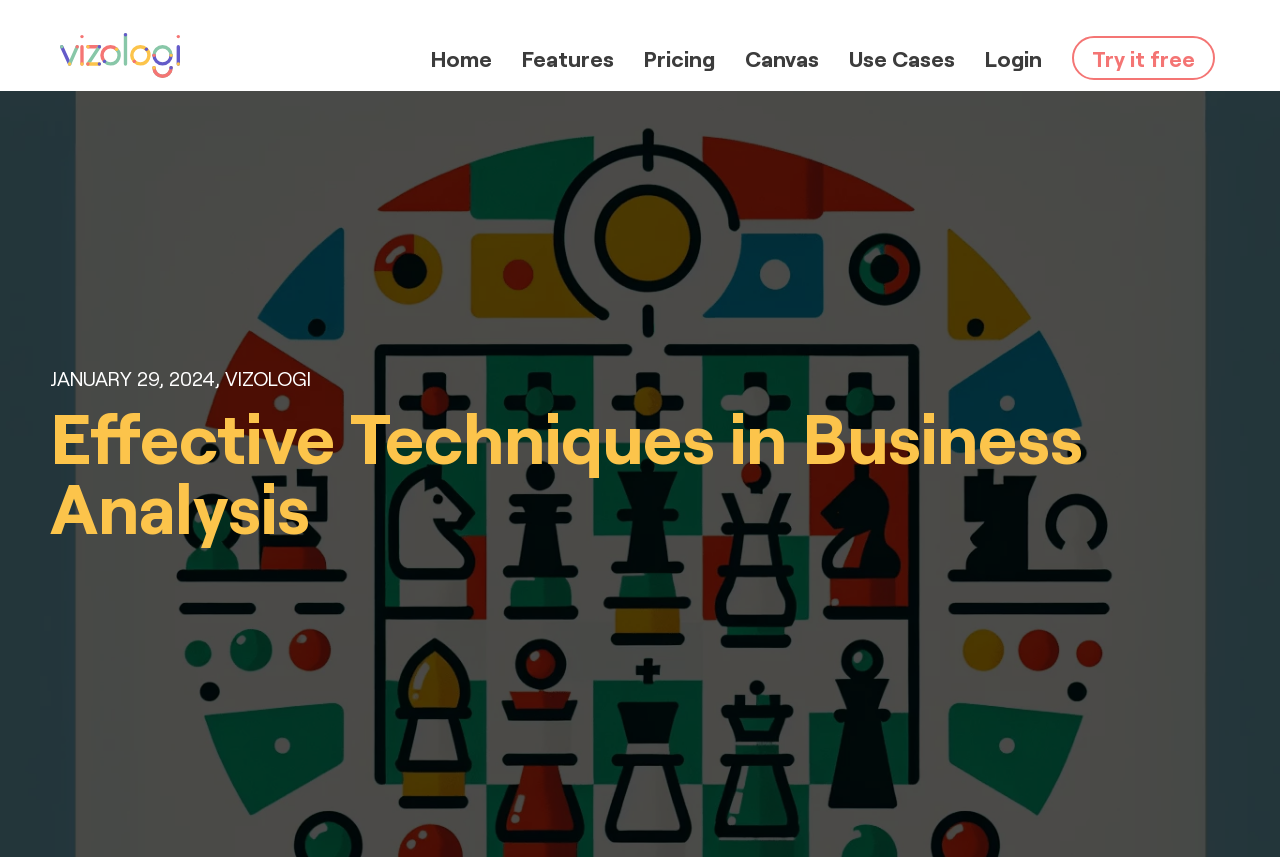Provide a thorough description of this webpage.

The webpage is about effective techniques in business analysis, with a focus on improving skills in data analysis, process mapping, and stakeholder management. 

At the top left of the page, there is a link with no text. To the right of this link, there are several navigation links, including "Home", "Features", "Pricing", "Canvas", "Use Cases", and "Login", which are aligned horizontally. The "Try it free" link is located at the top right corner of the page.

Below the navigation links, there is a date and company name "JANUARY 29, 2024, VIZOLOGI" displayed on the top left. The main heading "Effective Techniques in Business Analysis" is centered on the page, taking up most of the width.